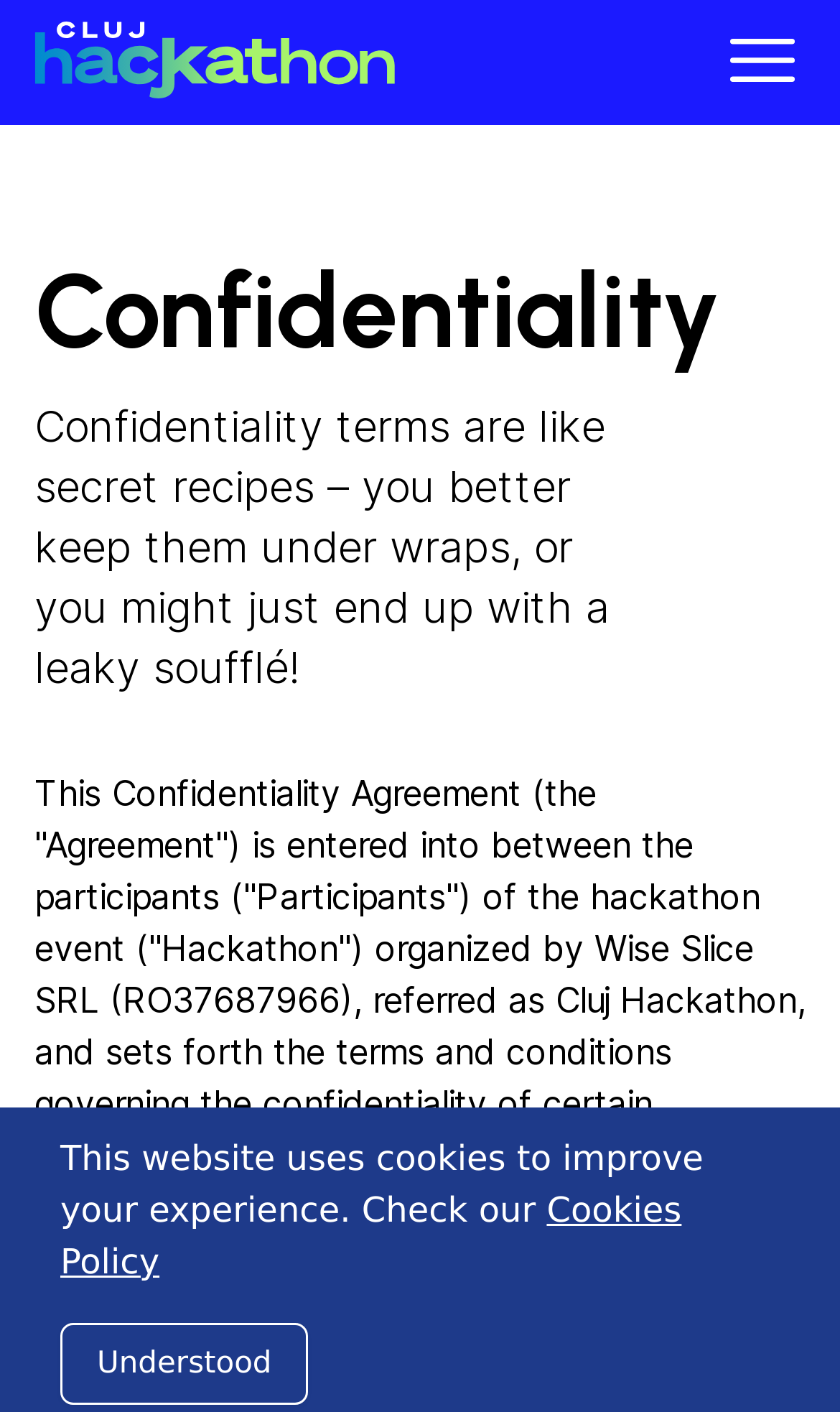Describe all significant elements and features of the webpage.

The webpage is about confidentiality terms, specifically related to the Cluj Hackathon event. At the top left of the page, there is a link and an image, which are positioned closely together. Below them, a prominent heading "Confidentiality" is displayed. 

Following the heading, a paragraph of text explains that confidentiality terms are like secret recipes and should be kept under wraps to avoid leaks. This text is positioned in the top half of the page. 

Further down, a longer block of text outlines the terms and conditions of the confidentiality agreement between the hackathon participants and the organizers. This text takes up a significant portion of the page, spanning from the middle to the bottom.

At the bottom of the page, a notice informs users that the website uses cookies to improve their experience. This notice is accompanied by a link to the "Cookies Policy" and a button labeled "Understood", which is positioned to the right of the notice.